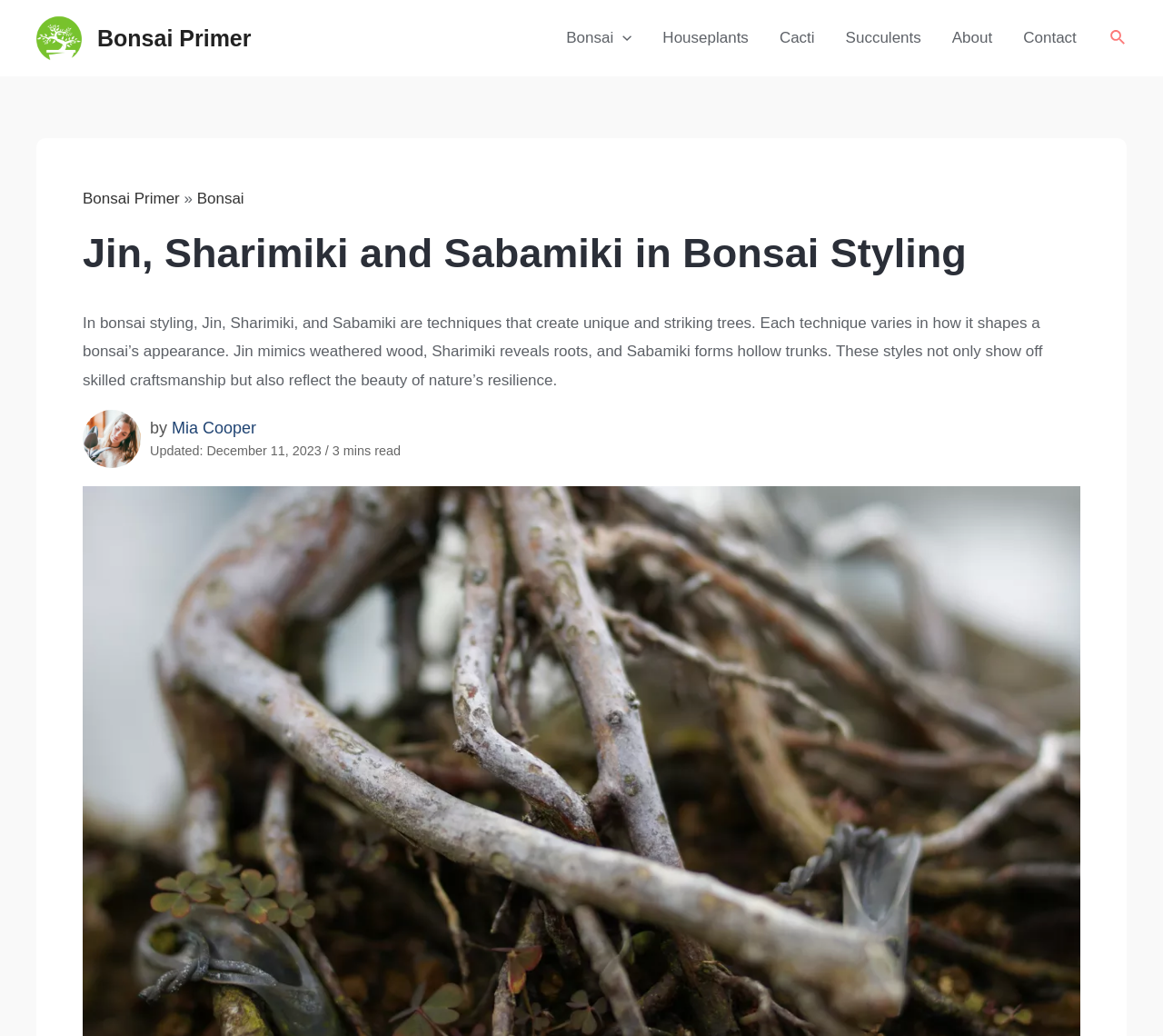Please identify the bounding box coordinates of the element I should click to complete this instruction: 'Search for something'. The coordinates should be given as four float numbers between 0 and 1, like this: [left, top, right, bottom].

[0.955, 0.025, 0.969, 0.048]